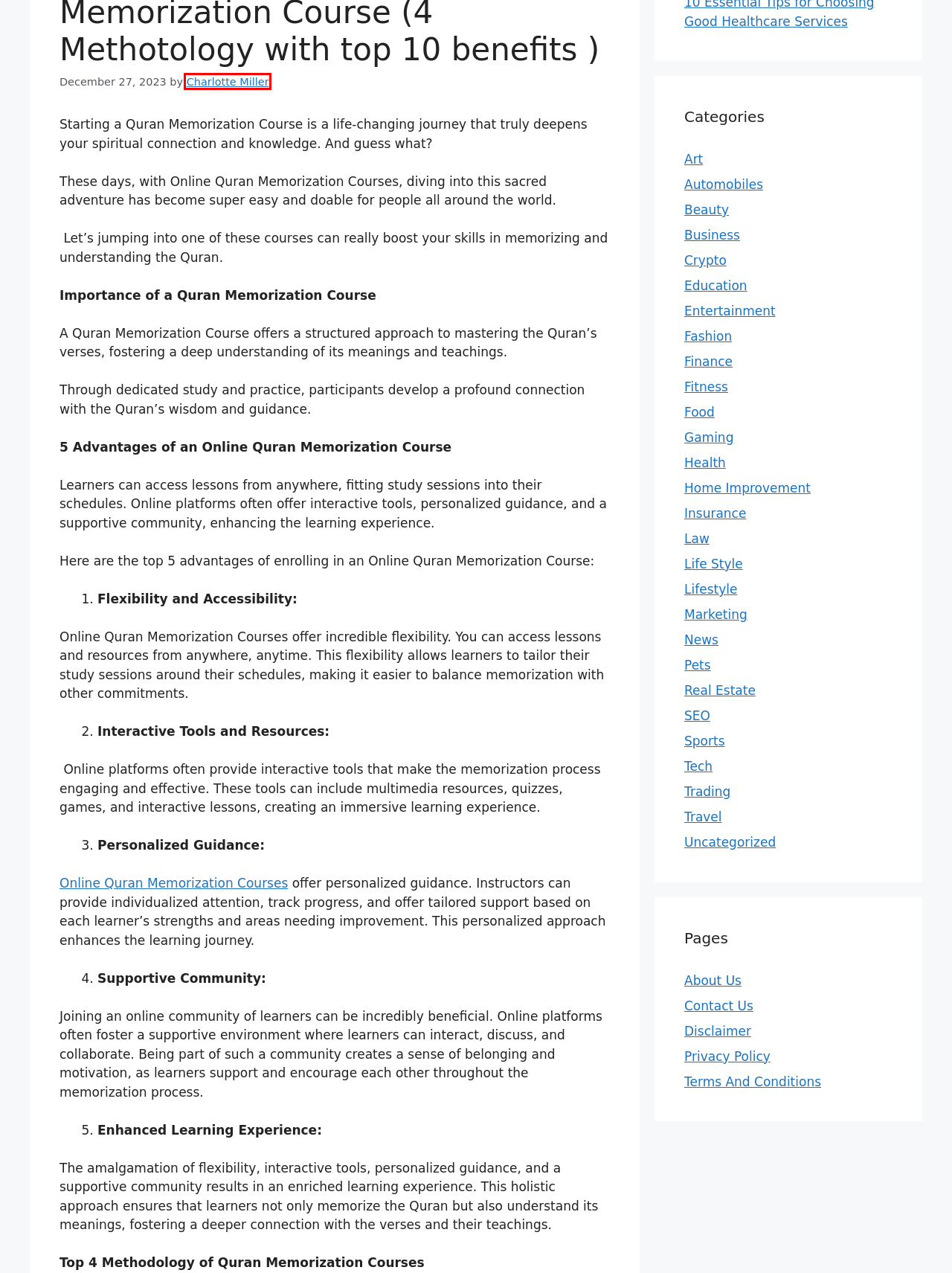You are provided with a screenshot of a webpage containing a red rectangle bounding box. Identify the webpage description that best matches the new webpage after the element in the bounding box is clicked. Here are the potential descriptions:
A. Home Improvement - JetFamous
B. Fashion - JetFamous
C. Health - JetFamous
D. Charlotte Miller - JetFamous
E. Lifestyle - JetFamous
F. Terms And Conditions - JetFamous
G. Entertainment - JetFamous
H. Uncategorized - JetFamous

D